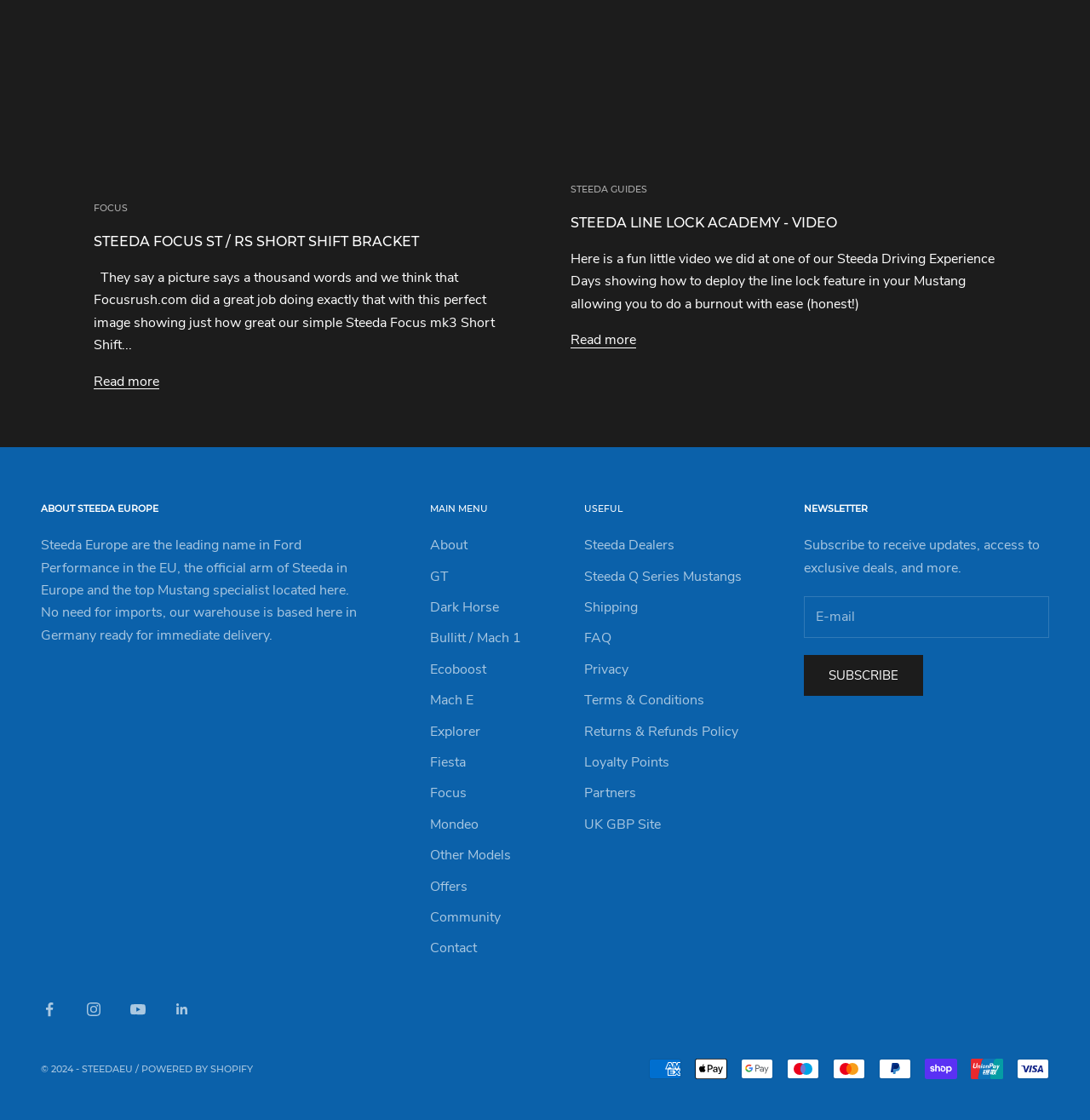Kindly determine the bounding box coordinates for the clickable area to achieve the given instruction: "Watch the Steeda Line Lock Academy video".

[0.523, 0.191, 0.768, 0.206]